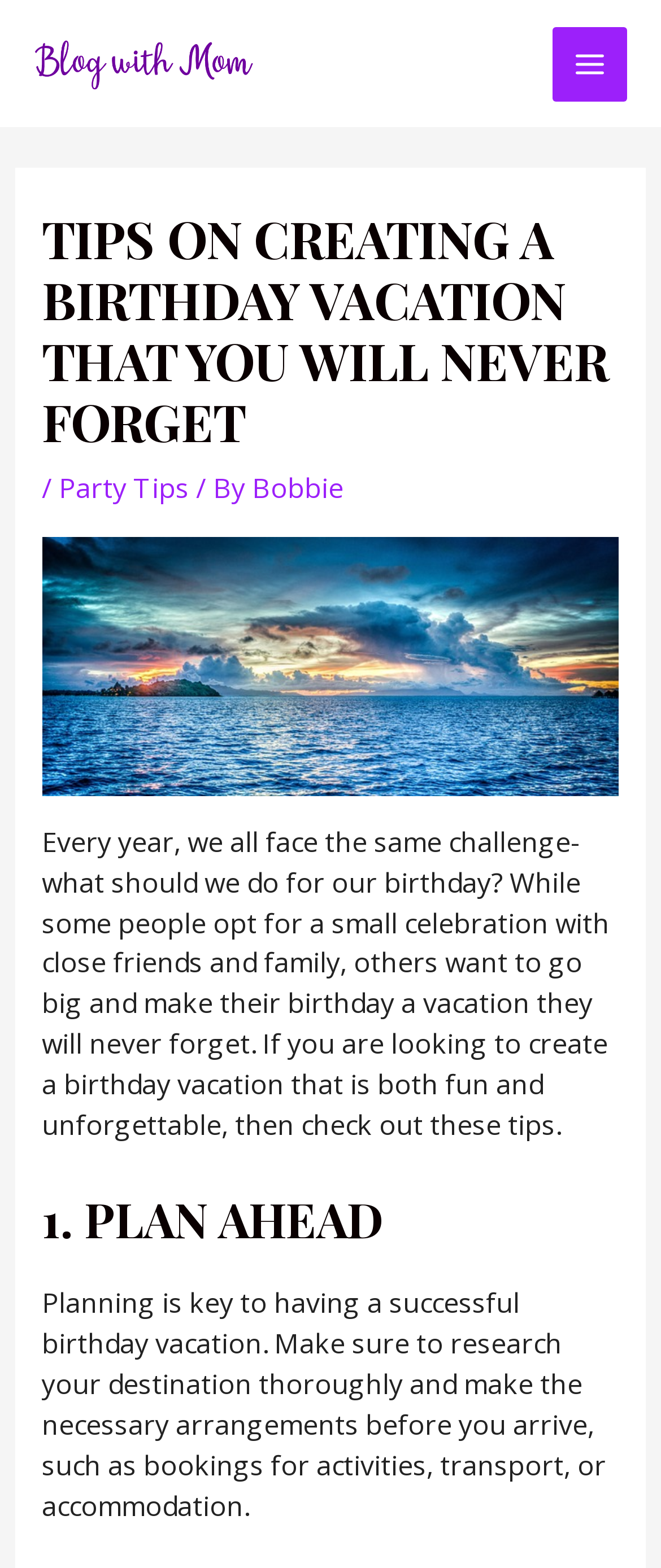What is the topic of the article?
From the screenshot, supply a one-word or short-phrase answer.

Birthday Vacation